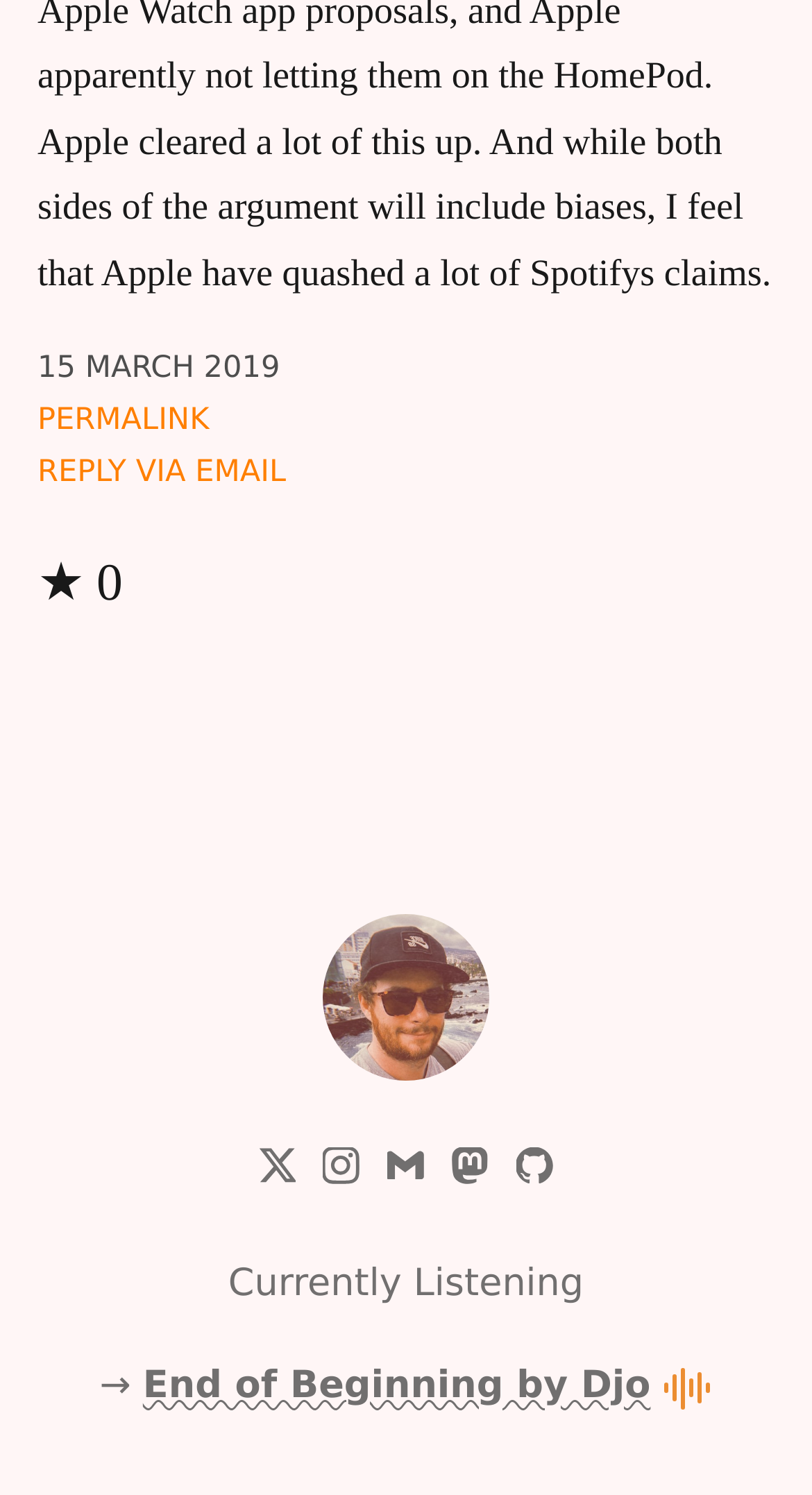Please mark the bounding box coordinates of the area that should be clicked to carry out the instruction: "Open Instagram".

[0.388, 0.775, 0.453, 0.804]